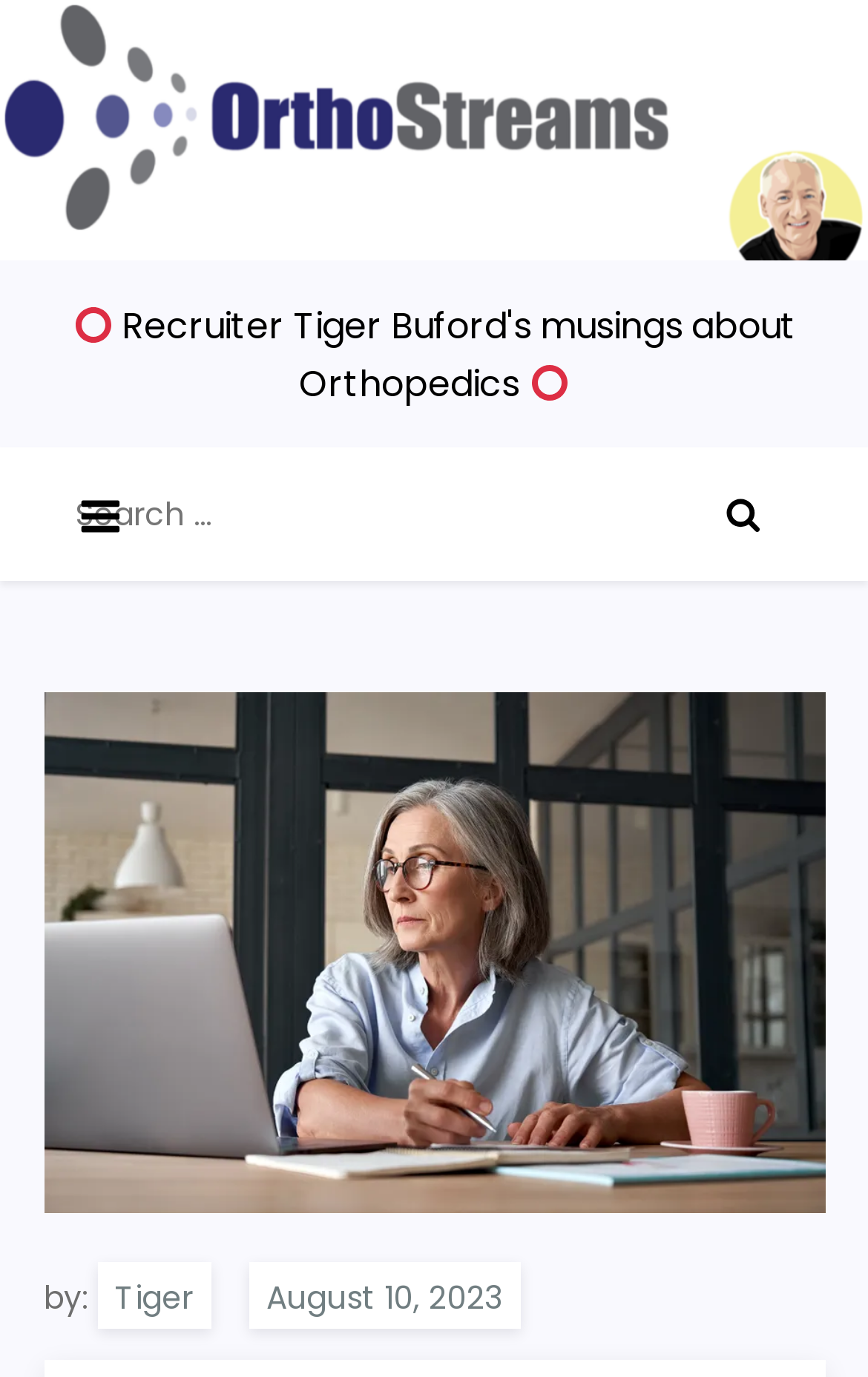Find and generate the main title of the webpage.

Stryker launches direct-to-patient marketing campaign to drive more Mako surgeries